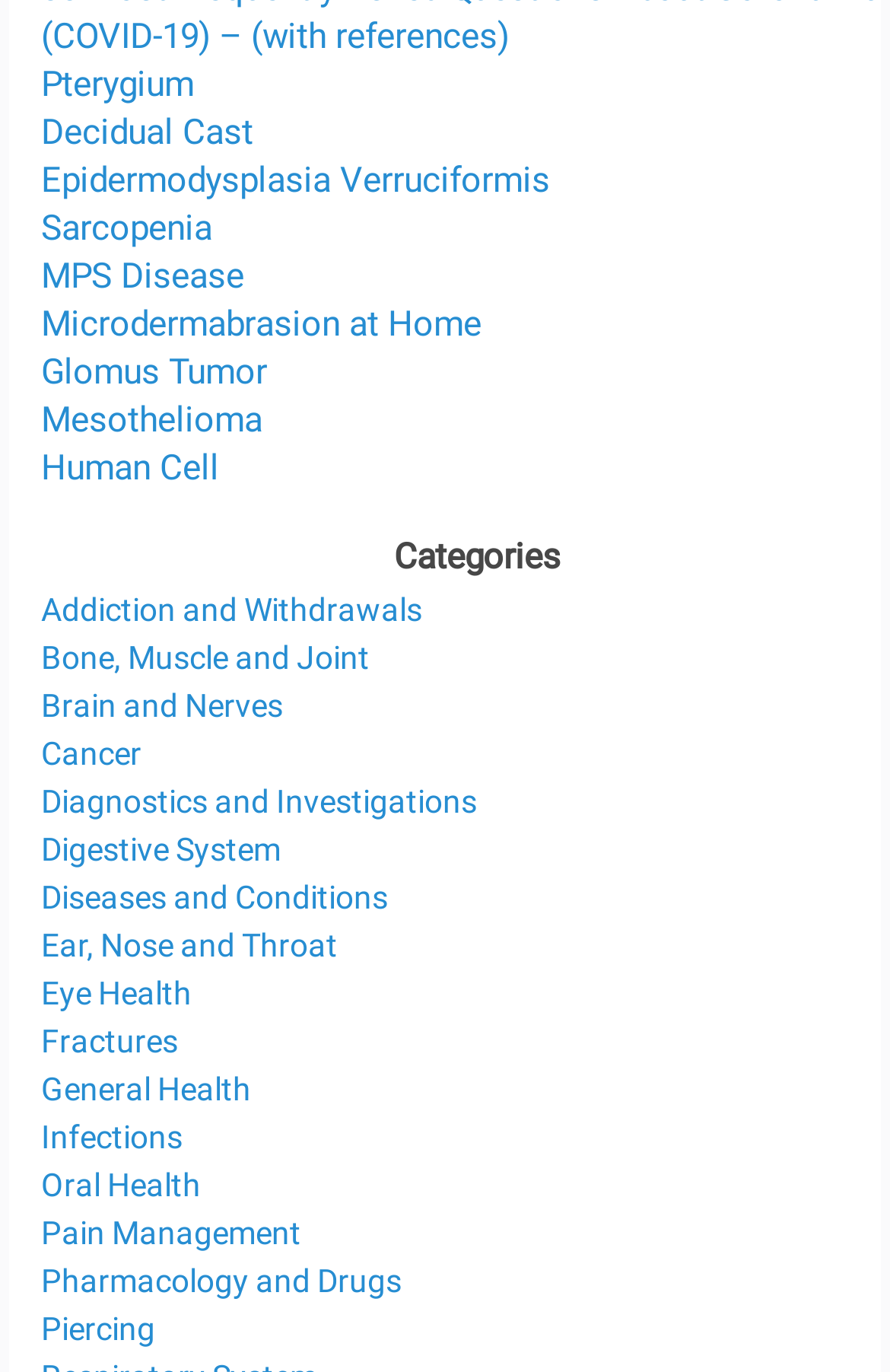Pinpoint the bounding box coordinates of the area that should be clicked to complete the following instruction: "Explore Cancer". The coordinates must be given as four float numbers between 0 and 1, i.e., [left, top, right, bottom].

[0.046, 0.536, 0.159, 0.563]